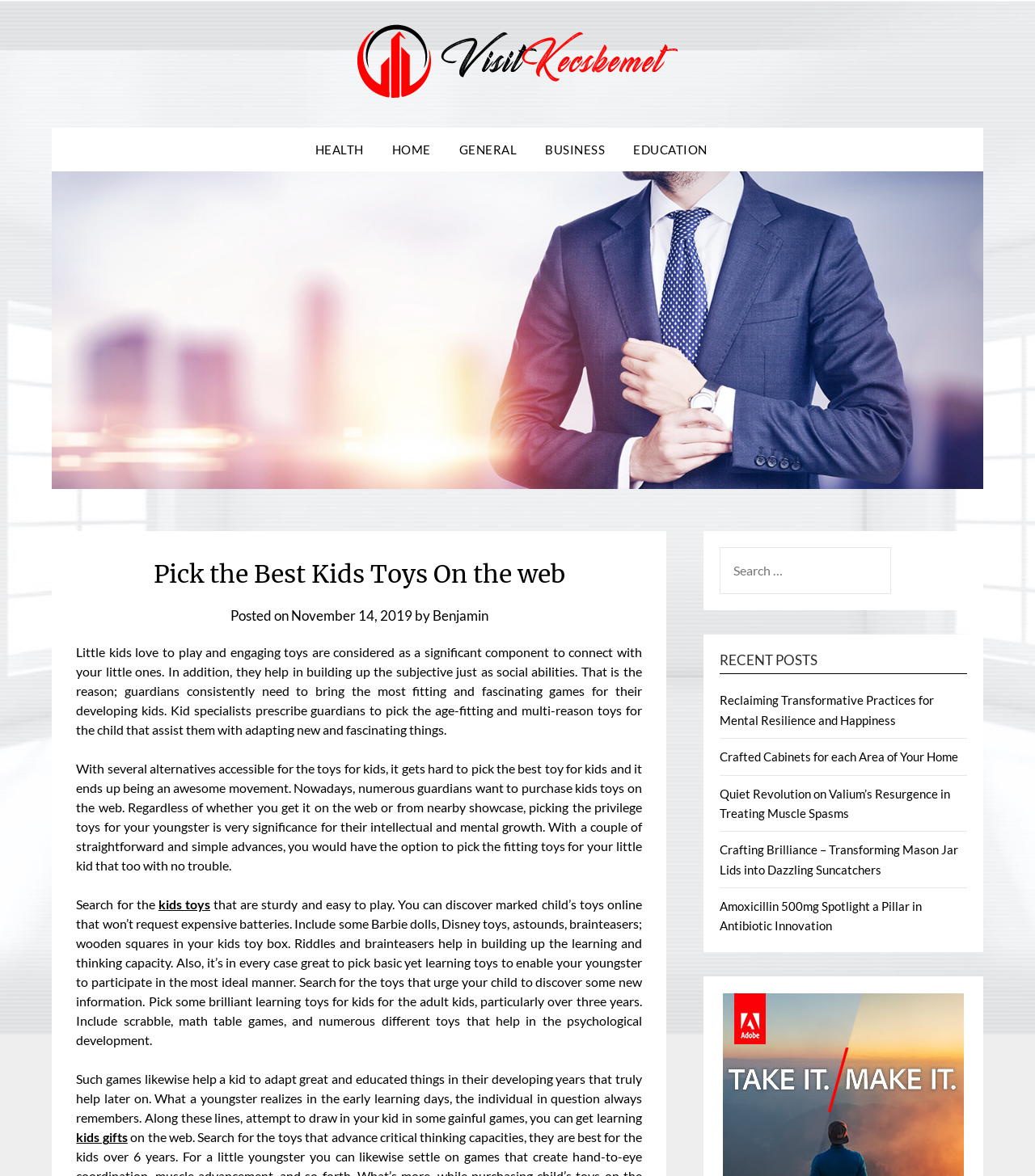Summarize the contents and layout of the webpage in detail.

The webpage is a blog titled "Pick the Best Kids Toys On the web – Wonder Blog". At the top, there is a logo image with the text "Wonder Blog" and a link to the blog's homepage. Below the logo, there are five navigation links: "HEALTH", "HOME", "GENERAL", "BUSINESS", and "EDUCATION".

The main content of the page is a blog post with a heading "Pick the Best Kids Toys On the web". The post is divided into several paragraphs of text, which discuss the importance of choosing the right toys for kids and provide tips on how to select suitable toys. The text is accompanied by a few links, including "kids toys" and "kids gifts", which are likely related to the topic of the post.

To the right of the main content, there is a search box and a section titled "RECENT POSTS", which lists five links to other blog posts. These posts have titles such as "Reclaiming Transformative Practices for Mental Resilience and Happiness" and "Crafting Brilliance – Transforming Mason Jar Lids into Dazzling Suncatchers".

There is also a large image at the top of the page, which spans almost the entire width of the page. This image is likely a banner or a header image for the blog.